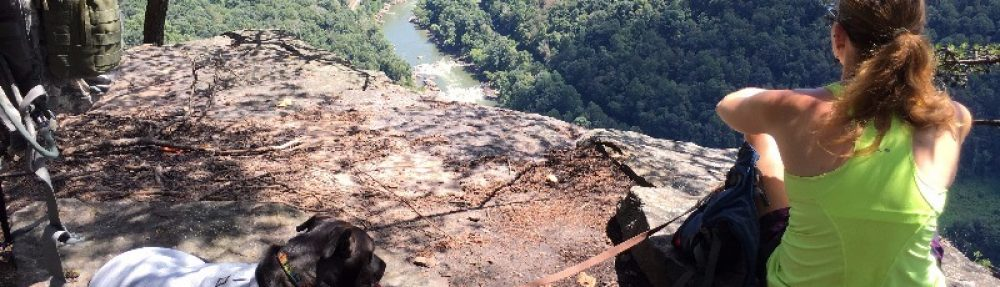Give a succinct answer to this question in a single word or phrase: 
What is beside the woman?

a black and white dog